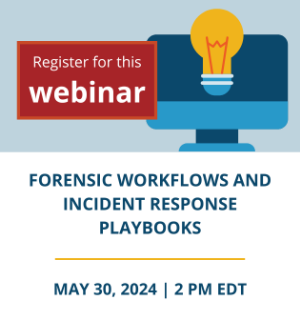Respond to the question below with a concise word or phrase:
What time is the webinar?

2 PM EDT